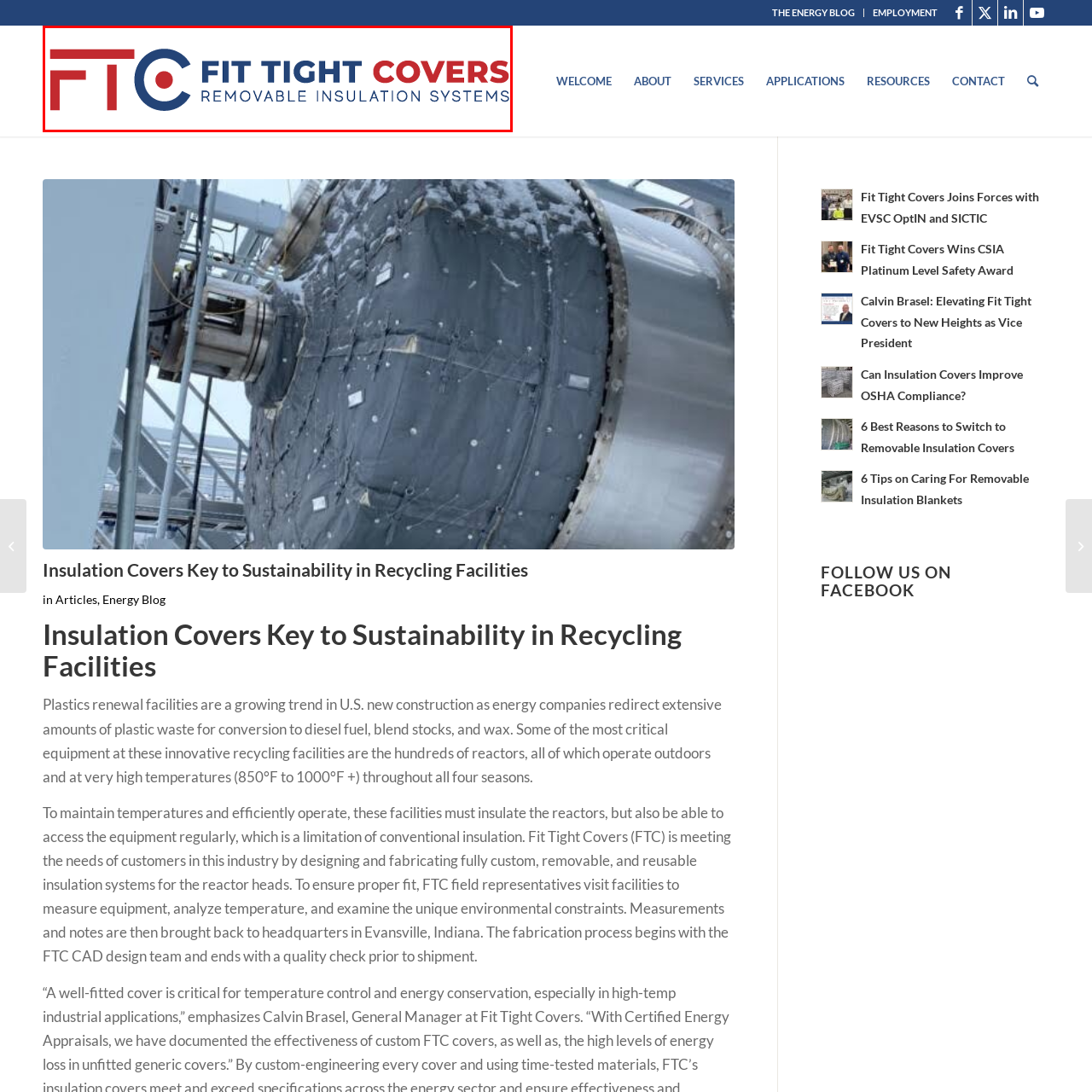Elaborate on the contents of the image marked by the red border.

The image features the logo of Fit Tight Covers (FTC), a company specializing in removable insulation systems. The design prominently displays the letters "FTC" in a bold, modern font, with "Fit Tight Covers" written alongside it. The logo uses a color scheme of red and navy blue, reflecting a professional and dynamic brand identity. Below the company name, the tagline "REMOVABLE INSULATION SYSTEMS" emphasizes their specialization in providing innovative insulation solutions for various applications, particularly in environments that require efficient temperature management. This visual representation aims to convey FTC's commitment to quality and sustainability in their offerings.